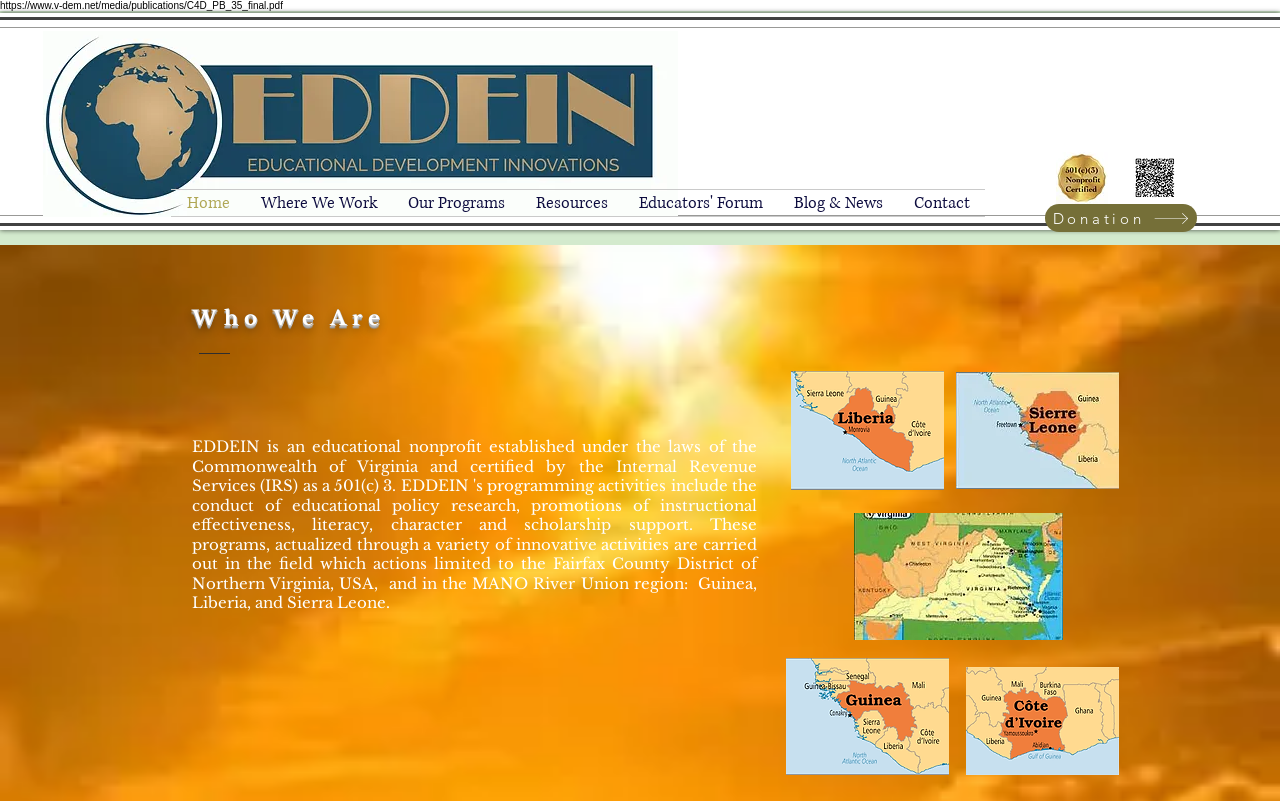Find the bounding box coordinates for the HTML element specified by: "Contact".

[0.702, 0.237, 0.77, 0.27]